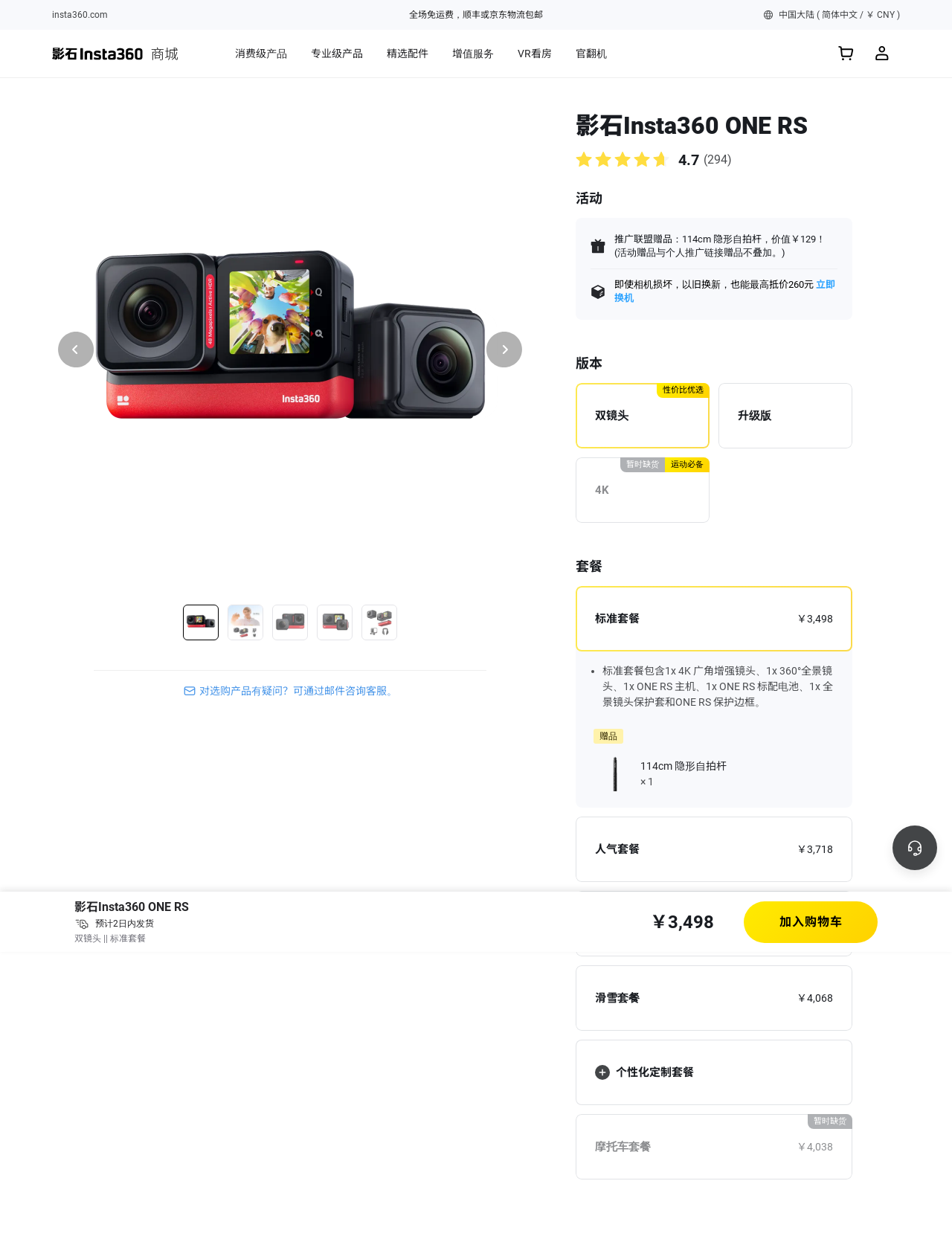How many types of camera lenses are available?
Refer to the image and give a detailed answer to the question.

The webpage provides four options for camera lenses, which are 4K 广角增强镜头, 5.7K 360镜头, 5.3K 1英吋镜头, and another option without a specific name. These options can be found in the radiogroup element with the label '版本'.